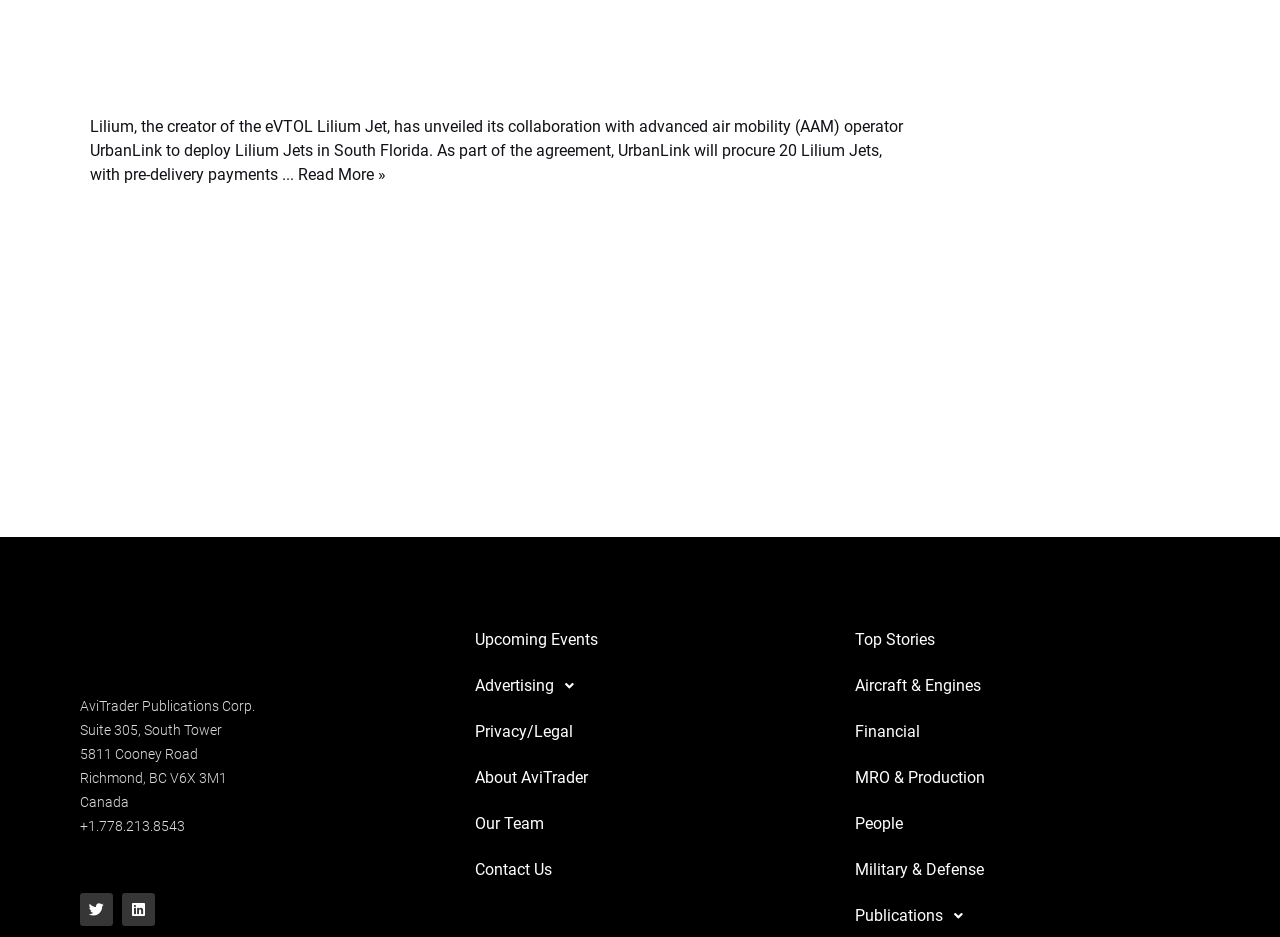Give a short answer to this question using one word or a phrase:
What is the company collaborating with UrbanLink?

Lilium